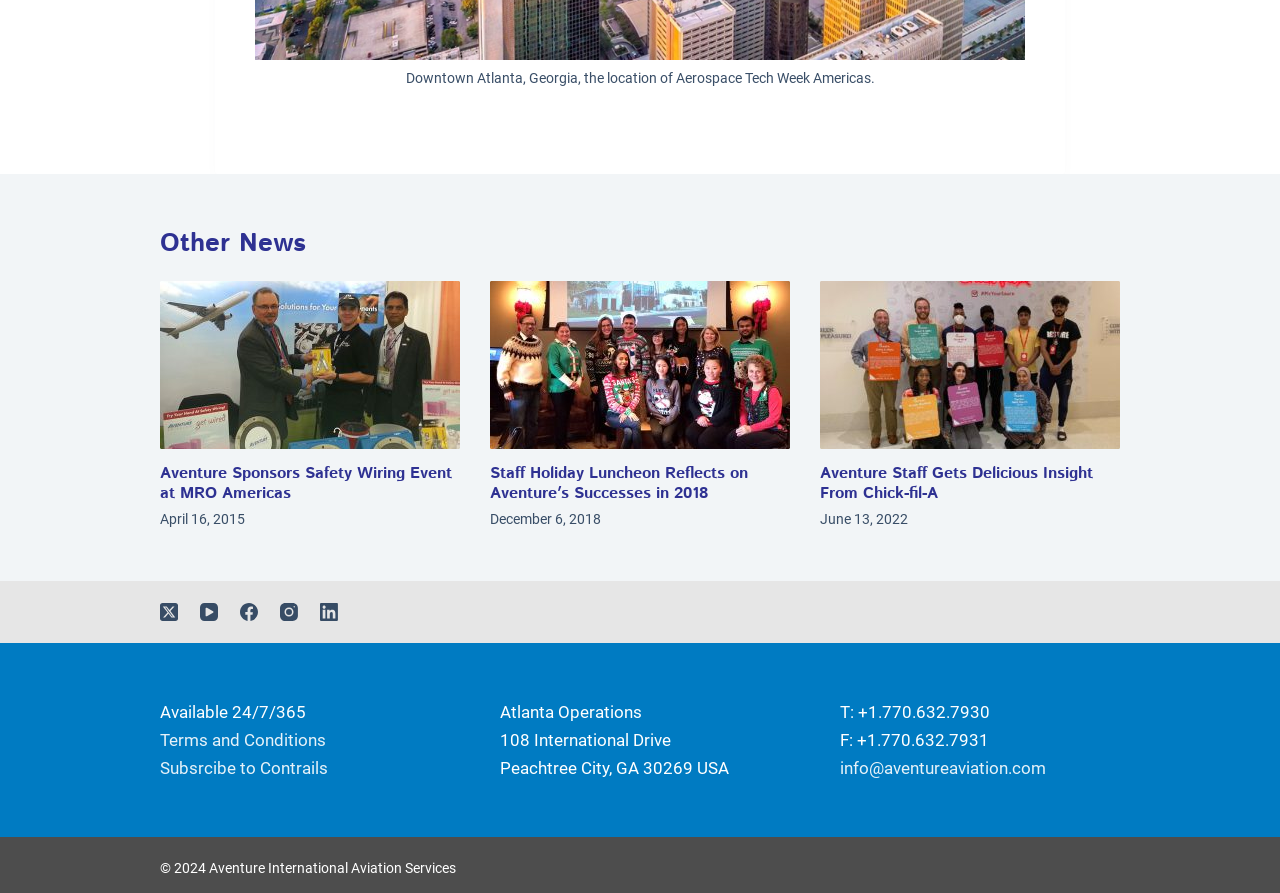From the given element description: "info@aventureaviation.com", find the bounding box for the UI element. Provide the coordinates as four float numbers between 0 and 1, in the order [left, top, right, bottom].

[0.656, 0.849, 0.817, 0.871]